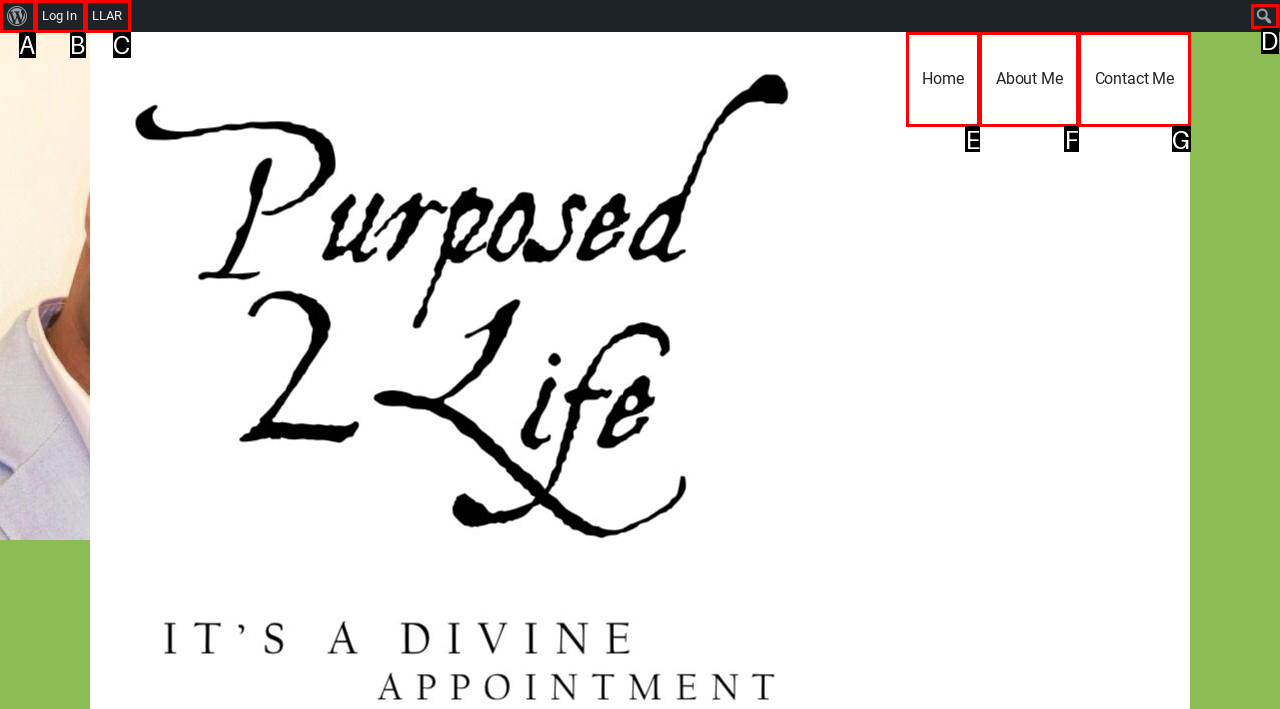Based on the element described as: parent_node: Search name="s"
Find and respond with the letter of the correct UI element.

D